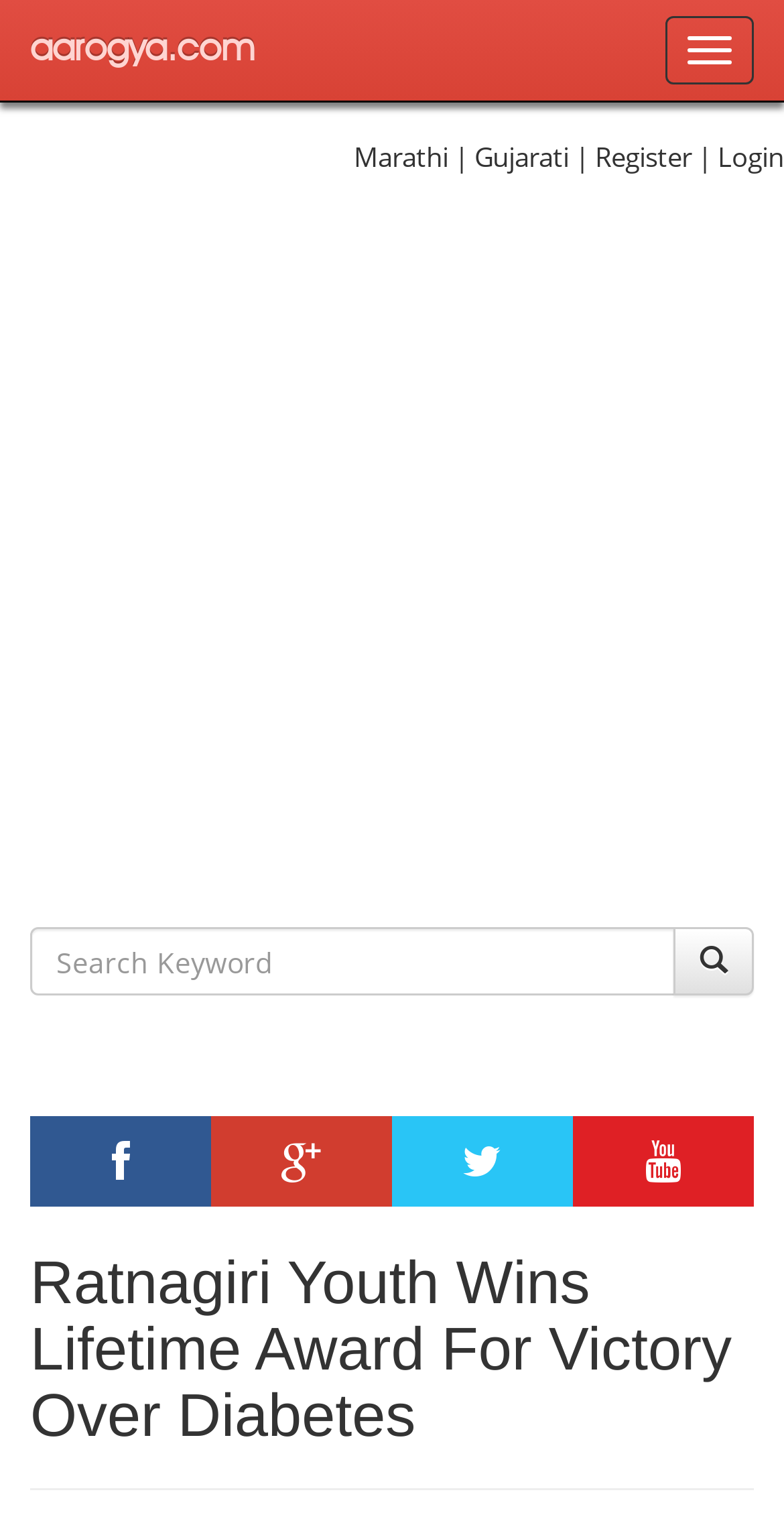Based on the element description, predict the bounding box coordinates (top-left x, top-left y, bottom-right x, bottom-right y) for the UI element in the screenshot: aria-label="Advertisement" name="aswift_3" title="Advertisement"

[0.0, 0.167, 1.0, 0.598]